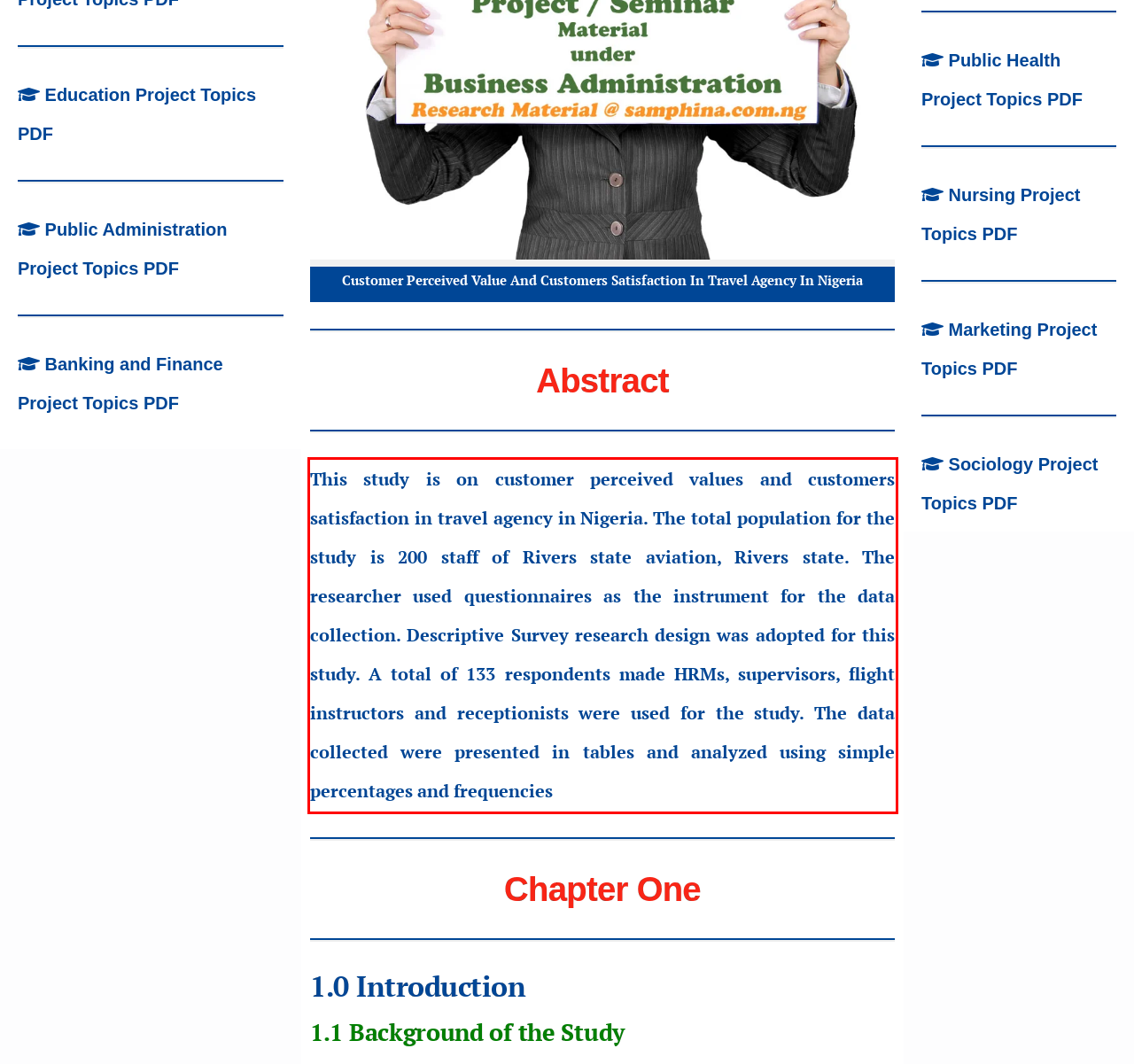You are provided with a screenshot of a webpage featuring a red rectangle bounding box. Extract the text content within this red bounding box using OCR.

This study is on customer perceived values and customers satisfaction in travel agency in Nigeria. The total population for the study is 200 staff of Rivers state aviation, Rivers state. The researcher used questionnaires as the instrument for the data collection. Descriptive Survey research design was adopted for this study. A total of 133 respondents made HRMs, supervisors, flight instructors and receptionists were used for the study. The data collected were presented in tables and analyzed using simple percentages and frequencies